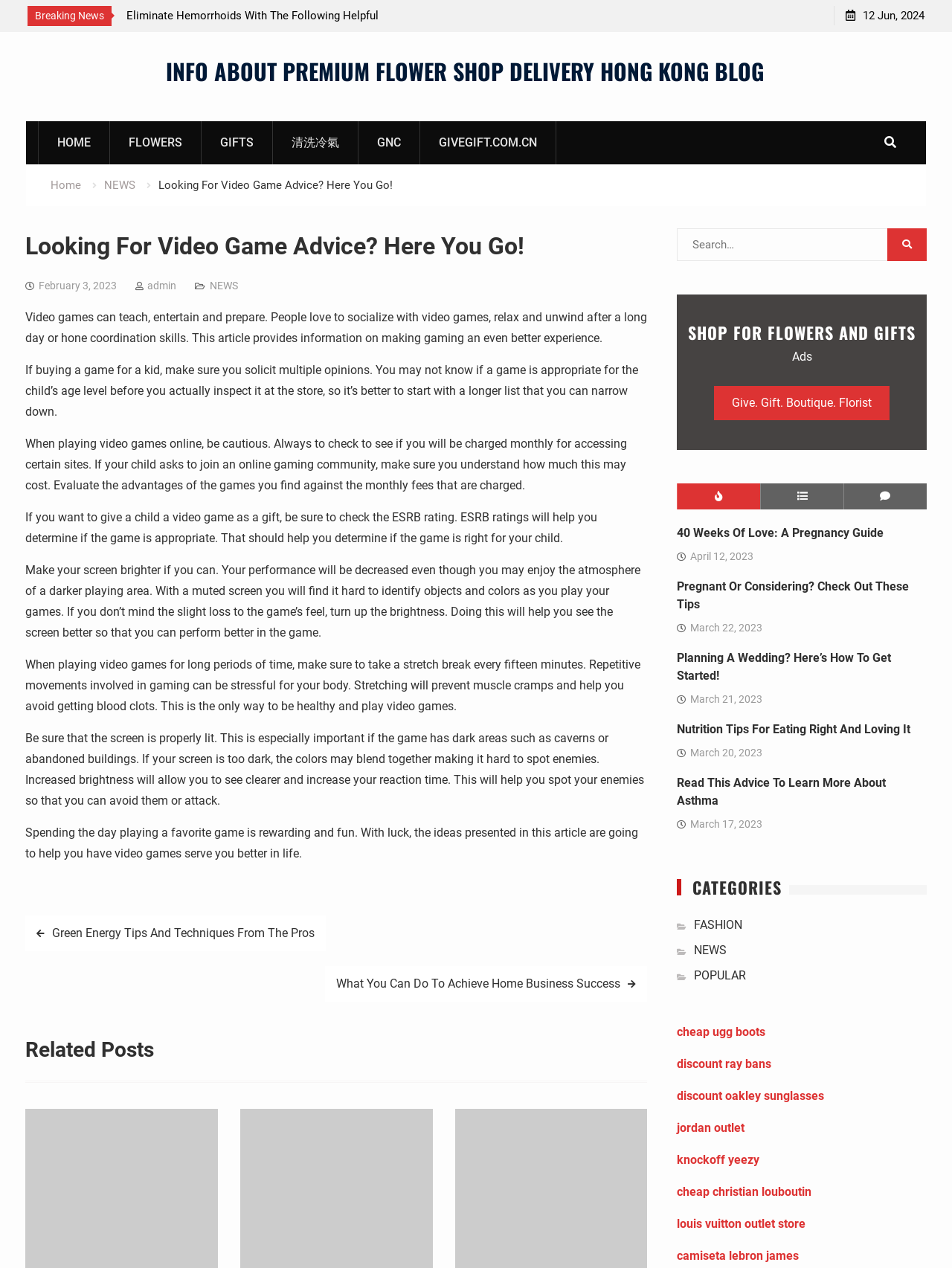What is the main topic of this webpage?
Based on the screenshot, provide your answer in one word or phrase.

Video games